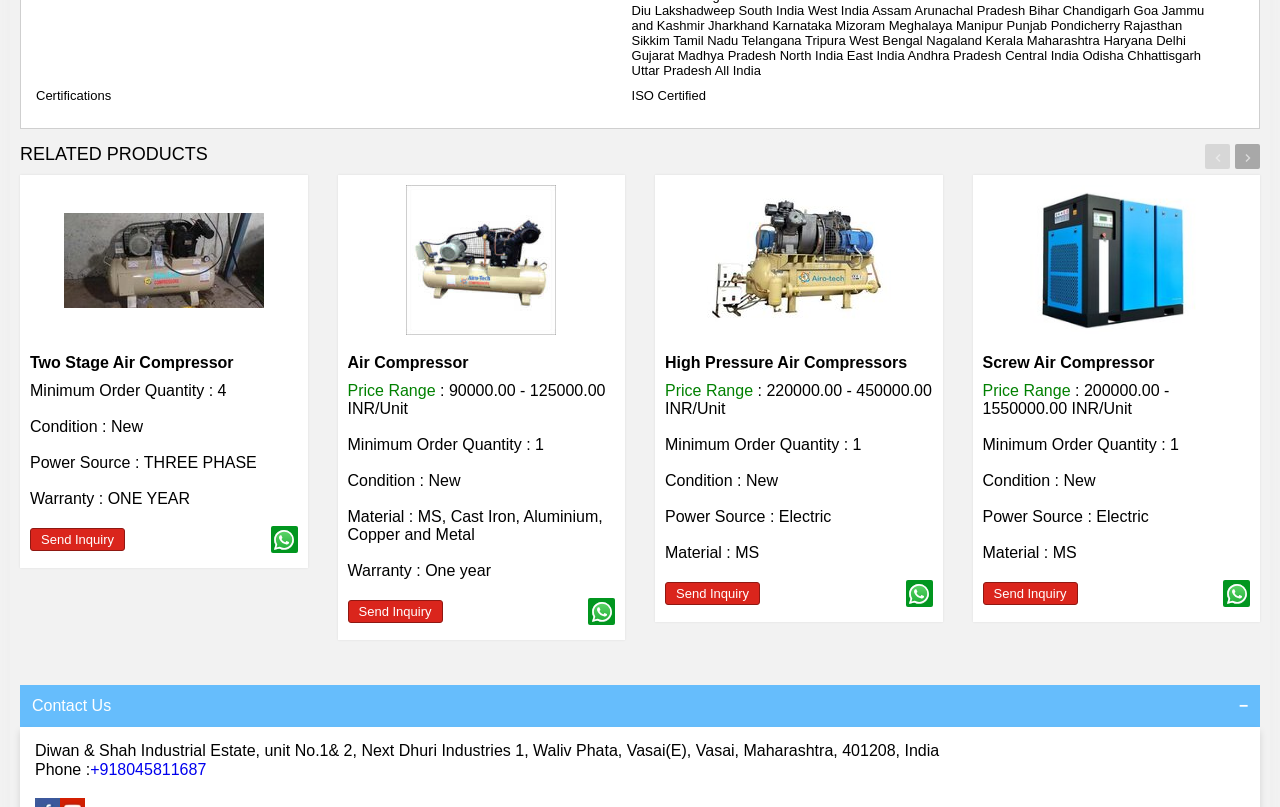Please provide the bounding box coordinates for the element that needs to be clicked to perform the instruction: "Click on the 'Two Stage Air Compressor' link". The coordinates must consist of four float numbers between 0 and 1, formatted as [left, top, right, bottom].

[0.023, 0.23, 0.232, 0.416]